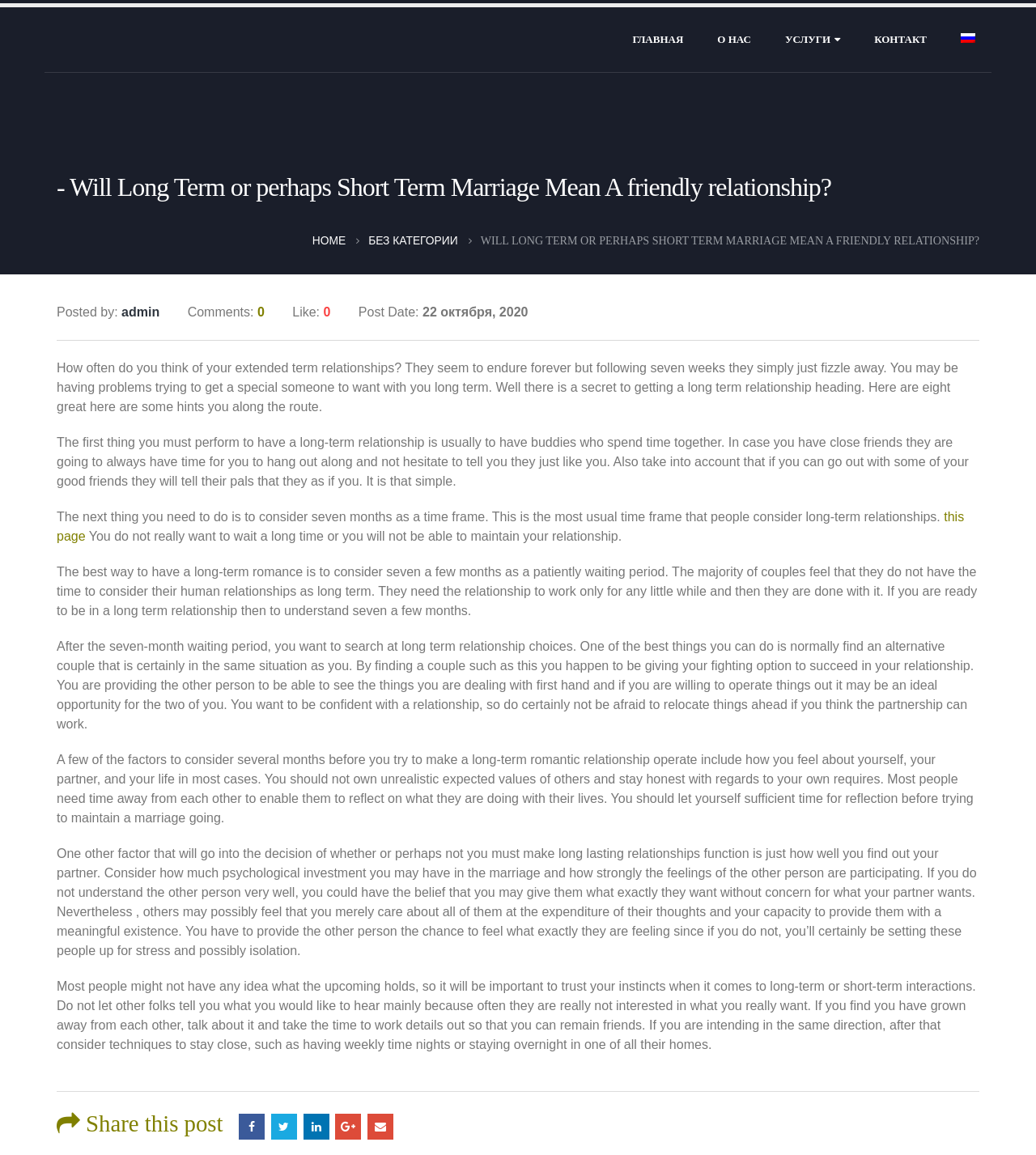Find the UI element described as: "this page" and predict its bounding box coordinates. Ensure the coordinates are four float numbers between 0 and 1, [left, top, right, bottom].

[0.055, 0.441, 0.931, 0.47]